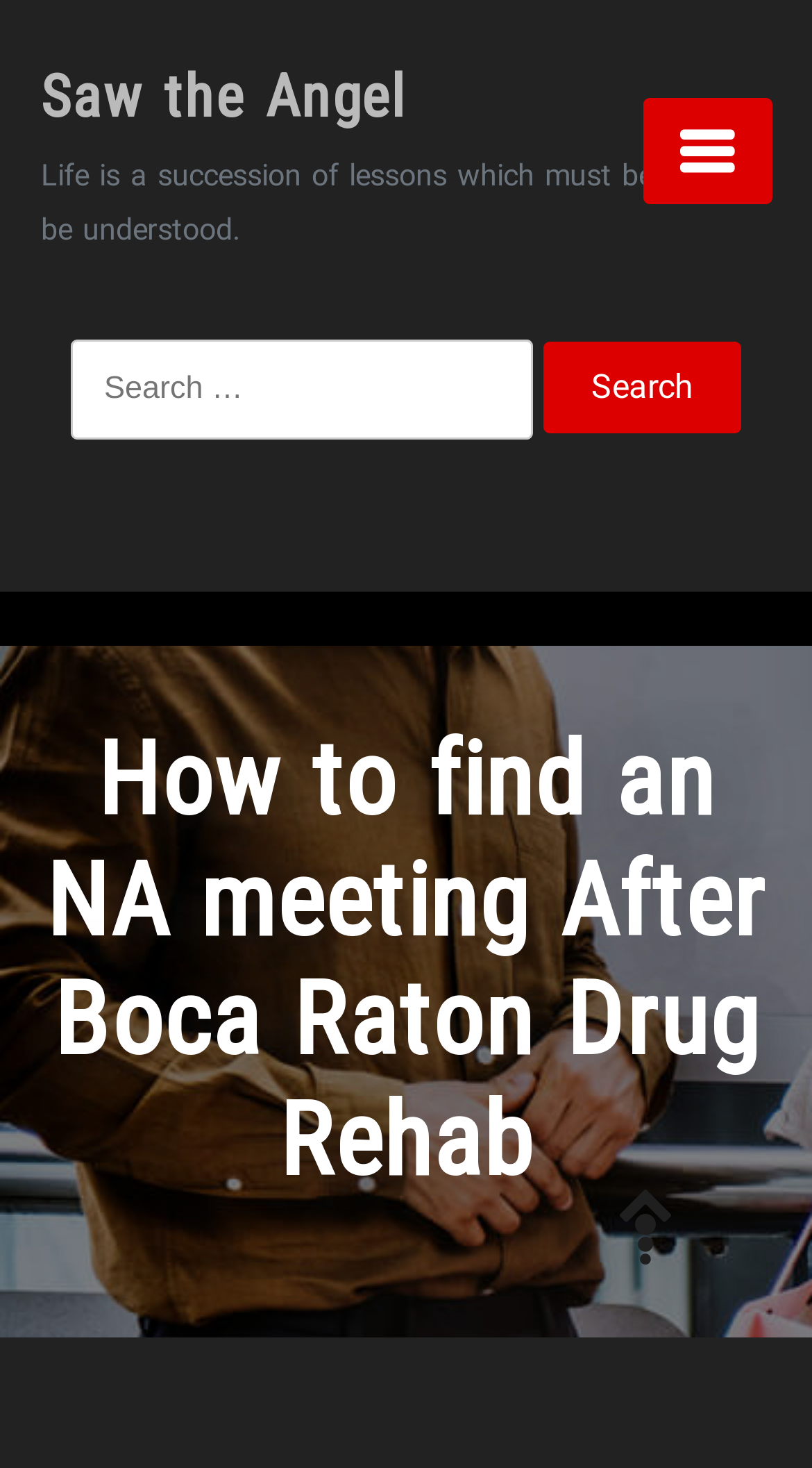Can you give a comprehensive explanation to the question given the content of the image?
What is the symbol on the button at the top right corner?

The button at the top right corner has a symbol 'uefa2' on it. This symbol is not a text, but rather an icon or a Unicode character.